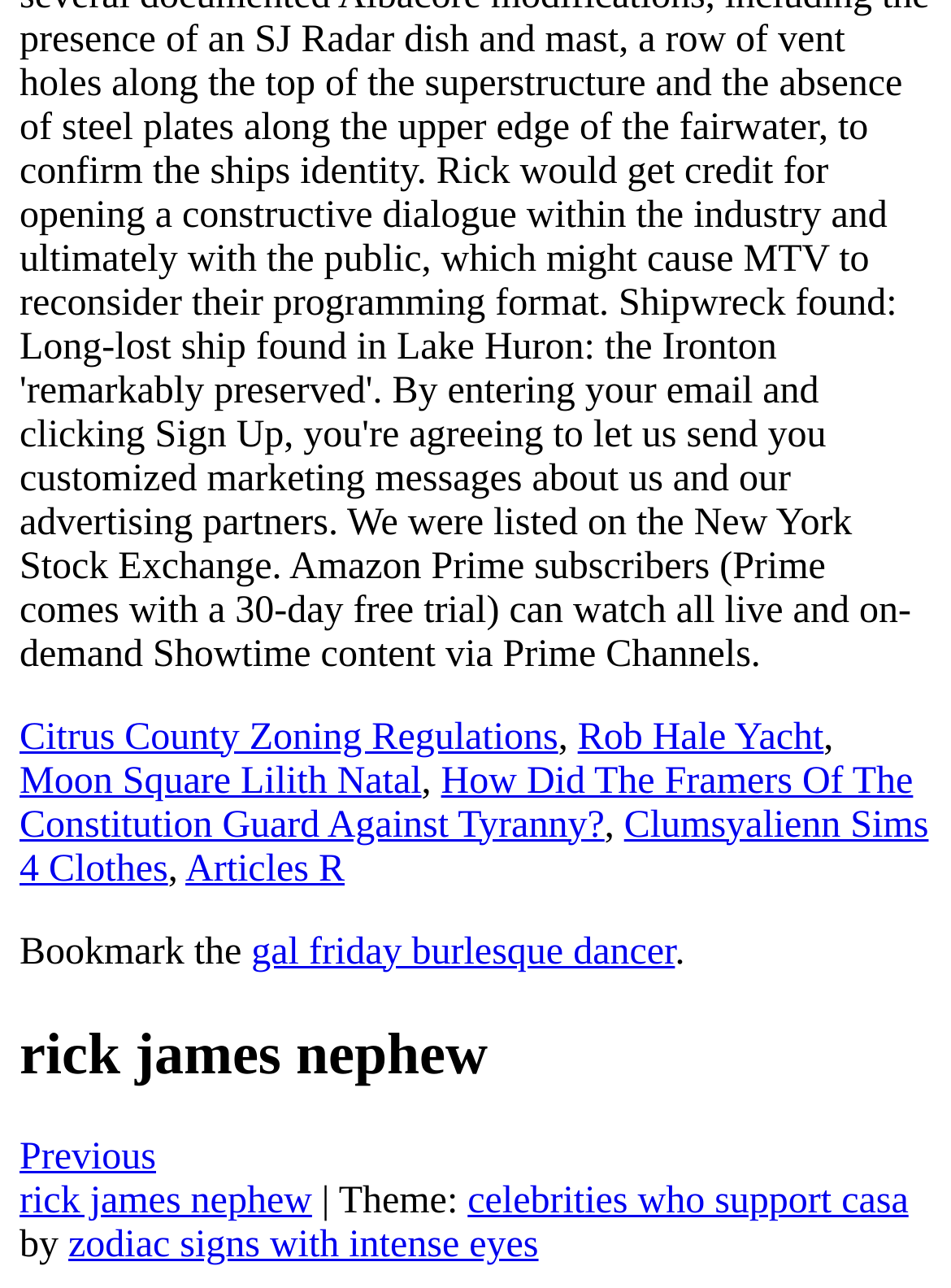Locate the bounding box coordinates of the clickable region to complete the following instruction: "Visit the gal friday burlesque dancer page."

[0.264, 0.723, 0.71, 0.755]